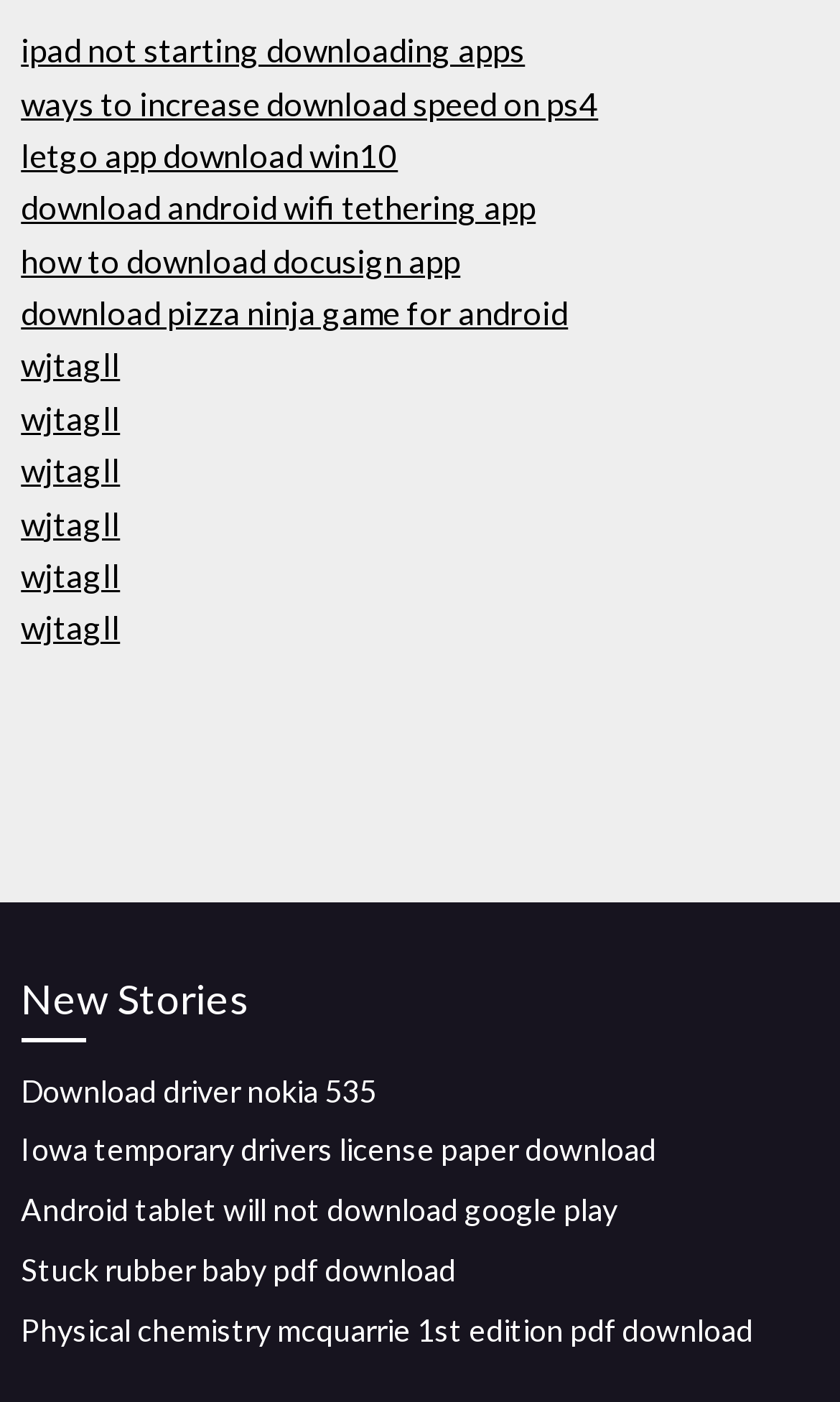Select the bounding box coordinates of the element I need to click to carry out the following instruction: "Read 'Stuck rubber baby pdf download'".

[0.025, 0.892, 0.543, 0.918]